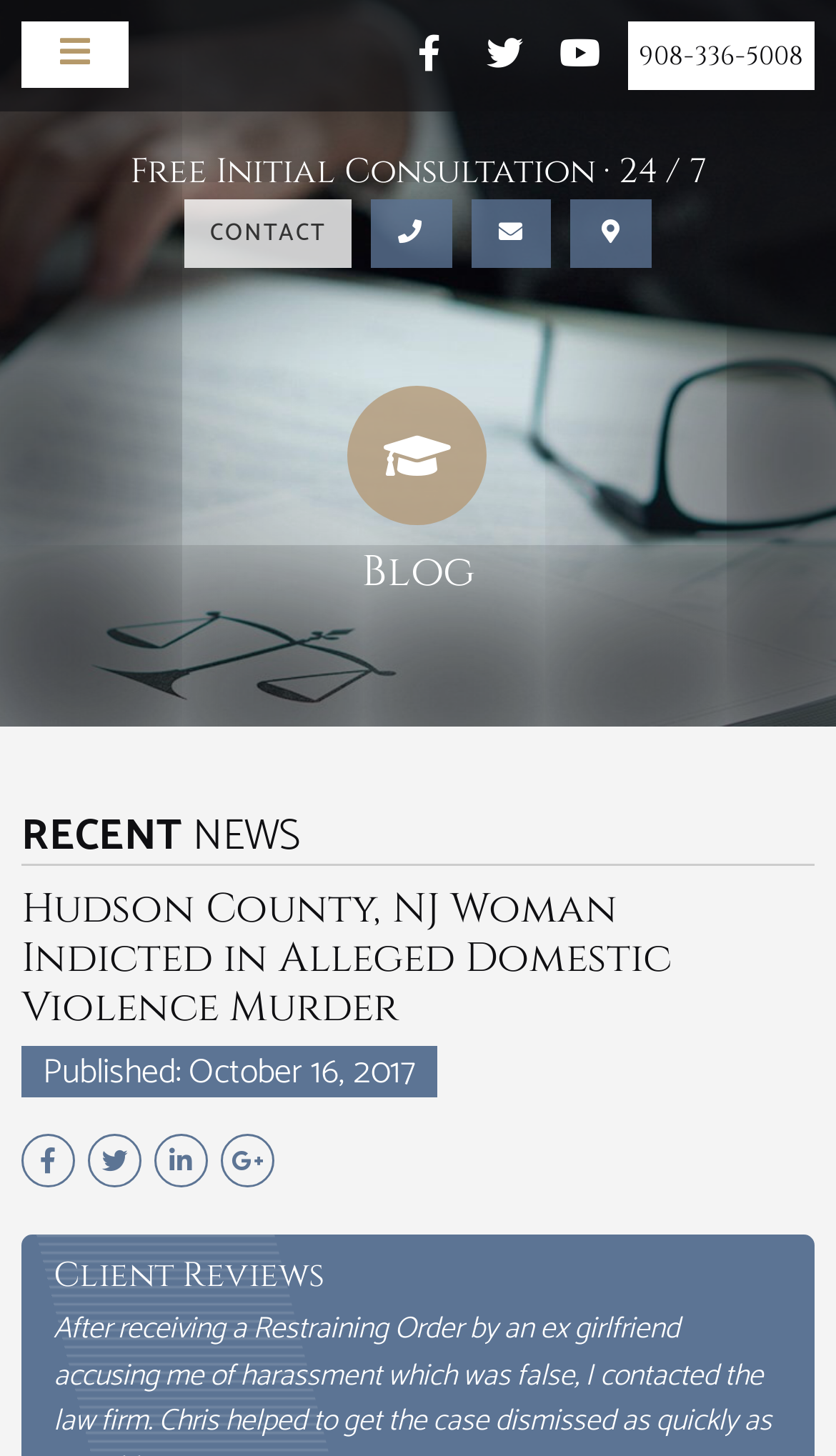What is the title of the latest news article?
Please provide a single word or phrase as the answer based on the screenshot.

Hudson County, NJ Woman Indicted in Alleged Domestic Violence Murder